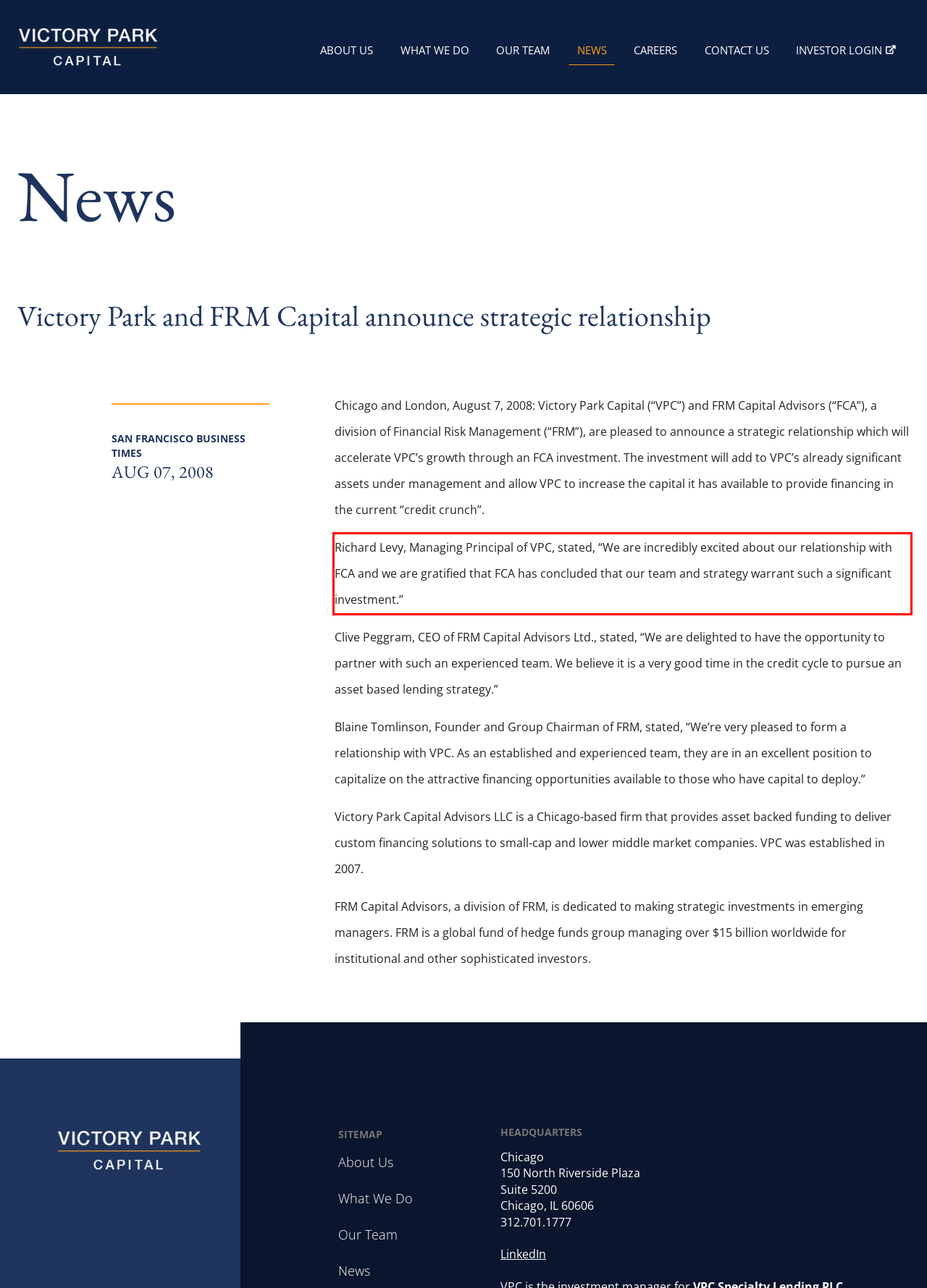You are given a screenshot of a webpage with a UI element highlighted by a red bounding box. Please perform OCR on the text content within this red bounding box.

Richard Levy, Managing Principal of VPC, stated, “We are incredibly excited about our relationship with FCA and we are gratified that FCA has concluded that our team and strategy warrant such a significant investment.”